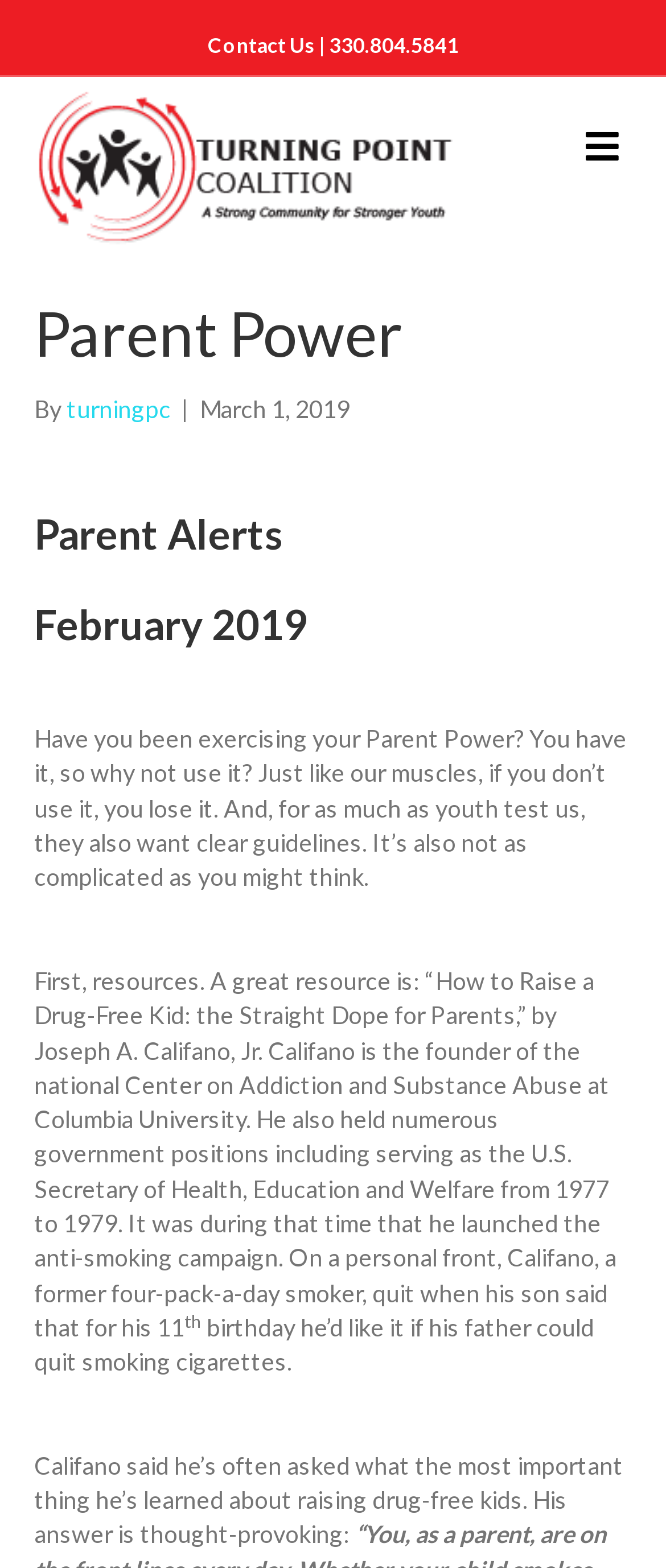Who is the author of the book mentioned?
Refer to the image and respond with a one-word or short-phrase answer.

Joseph A. Califano, Jr.